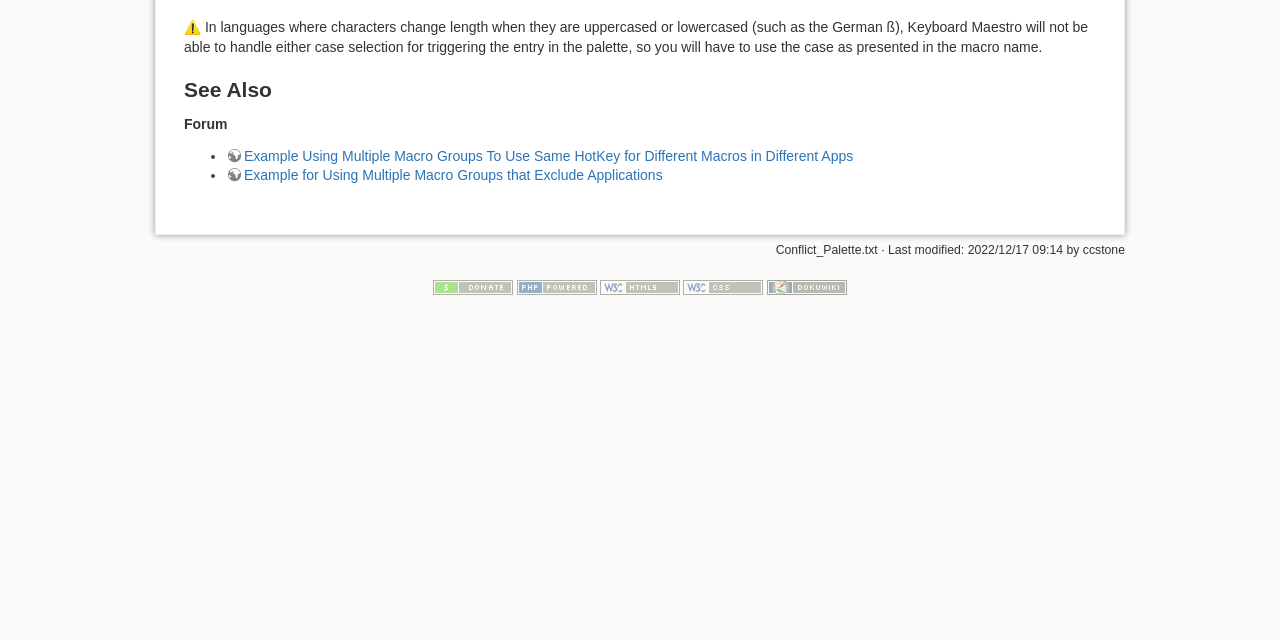Please determine the bounding box coordinates for the UI element described as: "title="Valid CSS"".

[0.534, 0.436, 0.596, 0.458]